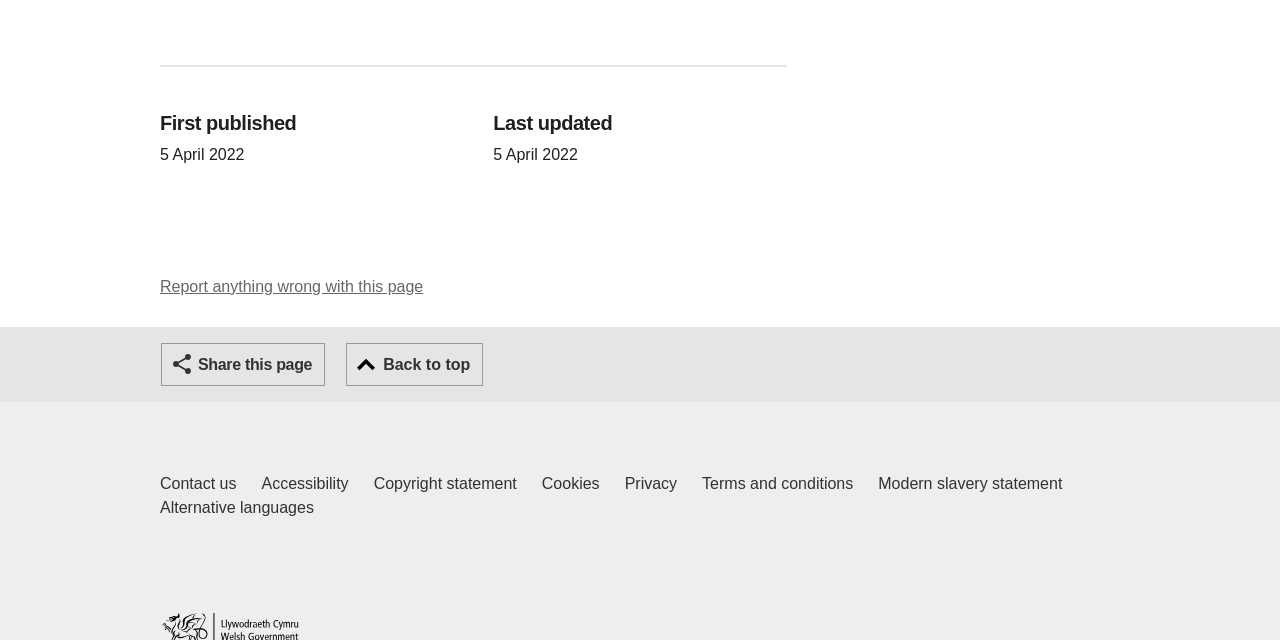What is the last updated date of the content?
With the help of the image, please provide a detailed response to the question.

The webpage mentions 'Last updated' but does not provide a specific date, so the last updated date of the content is not specified.